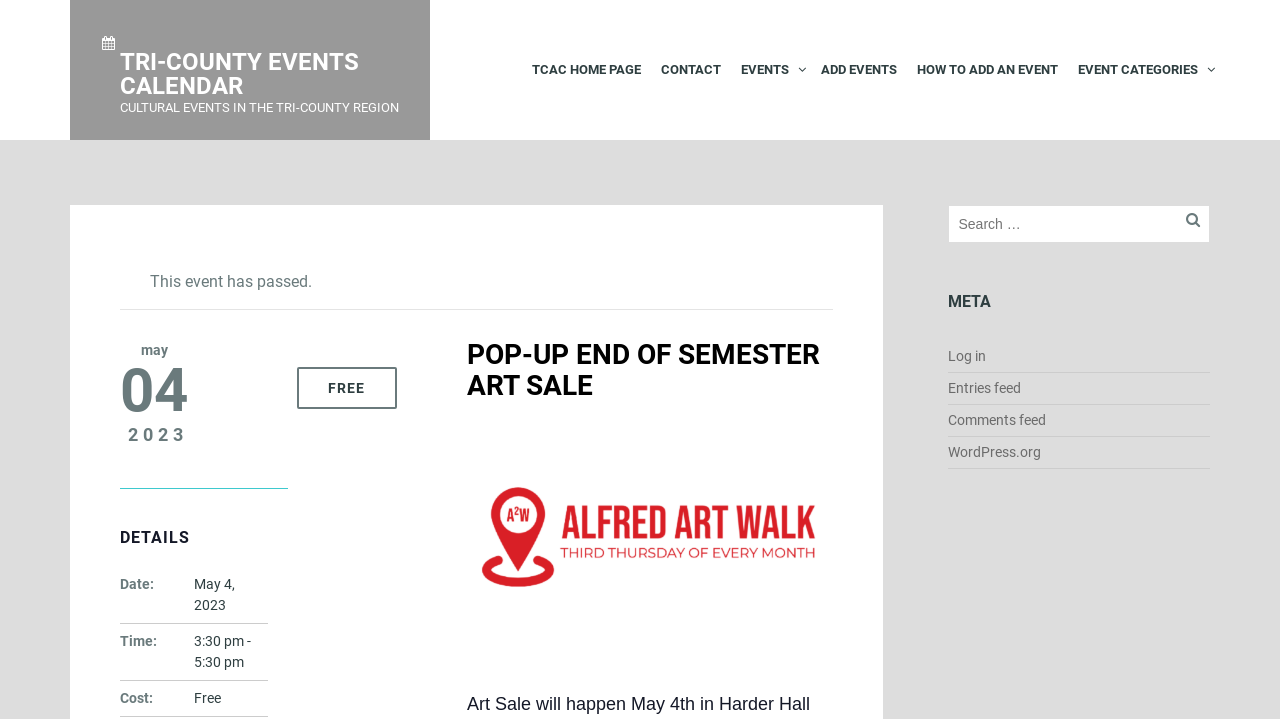Identify the bounding box coordinates of the region that should be clicked to execute the following instruction: "search for events".

[0.74, 0.285, 0.945, 0.338]